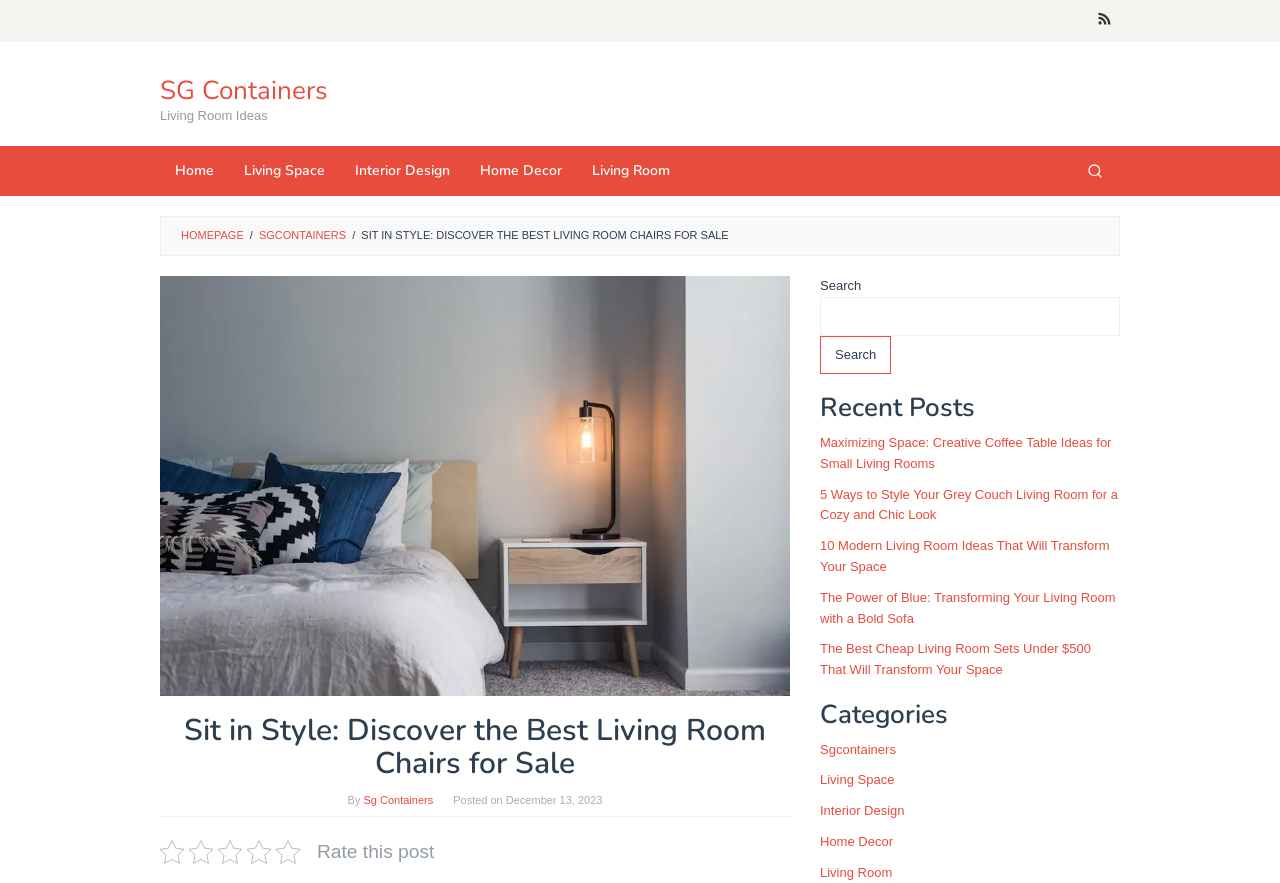Create a full and detailed caption for the entire webpage.

The webpage is about living room design and furniture, specifically showcasing the best living room chairs for sale. At the top left, there is a link to skip to the content, followed by a row of links to RSS, SG Containers, and other navigation options. Below this, there is a prominent heading "Living Room Ideas" and a search bar with a button.

The main content area features a large image of a living room, accompanied by a heading "Sit in Style: Discover the Best Living Room Chairs for Sale" and a subheading with the author and date of the post. Below this, there is a call-to-action to rate the post.

On the right side of the page, there is a search box with a button, followed by a section titled "Recent Posts" that lists several article links related to living room design and furniture. Below this, there is a section titled "Categories" that lists links to various categories, including SG Containers, Living Space, Interior Design, Home Decor, and Living Room.

Throughout the page, there are several links and buttons, including a prominent search button at the top right. The overall layout is organized, with clear headings and concise text, making it easy to navigate and find relevant information.